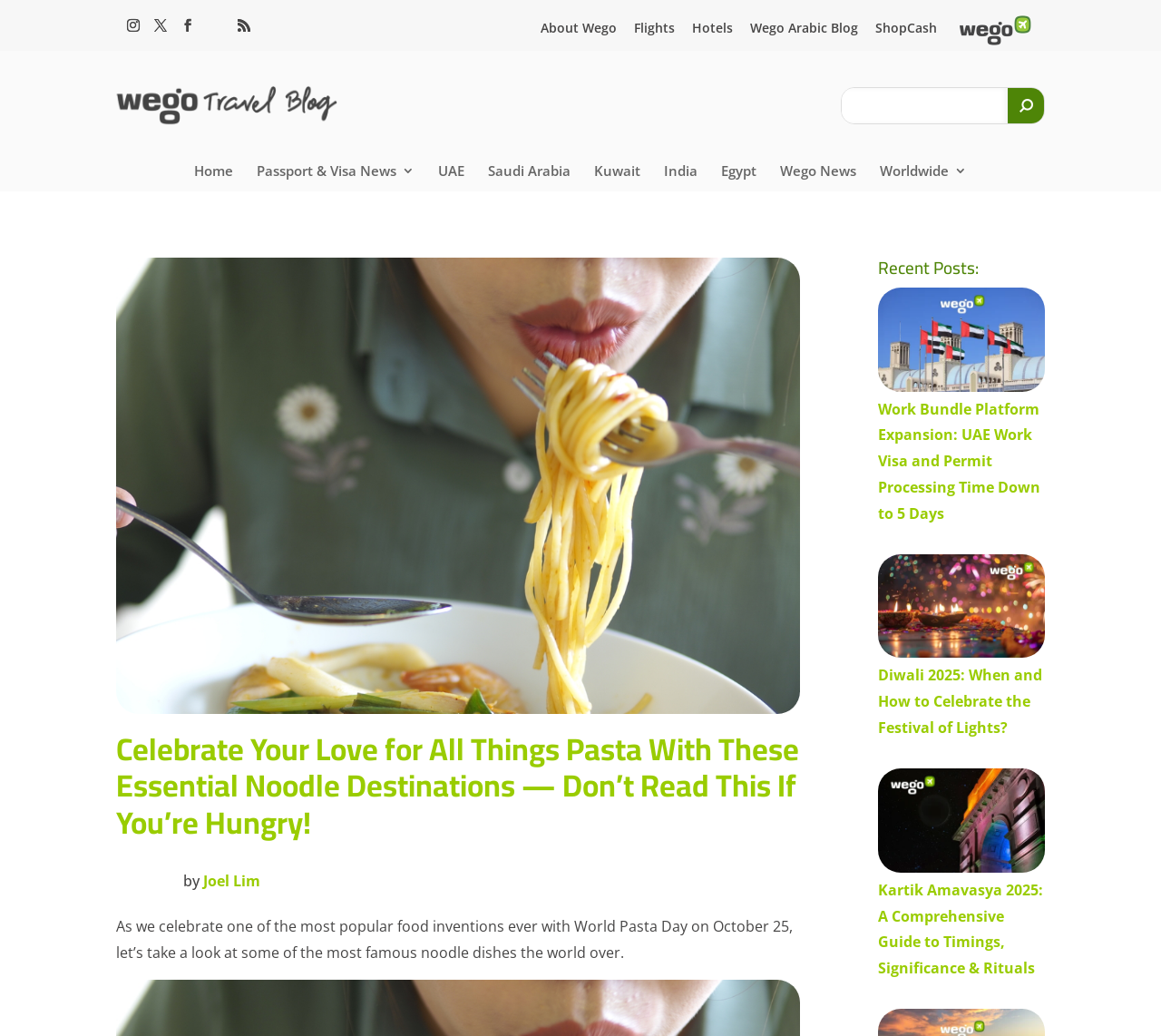Identify the bounding box coordinates of the region I need to click to complete this instruction: "Explore destinations in India".

[0.572, 0.154, 0.601, 0.198]